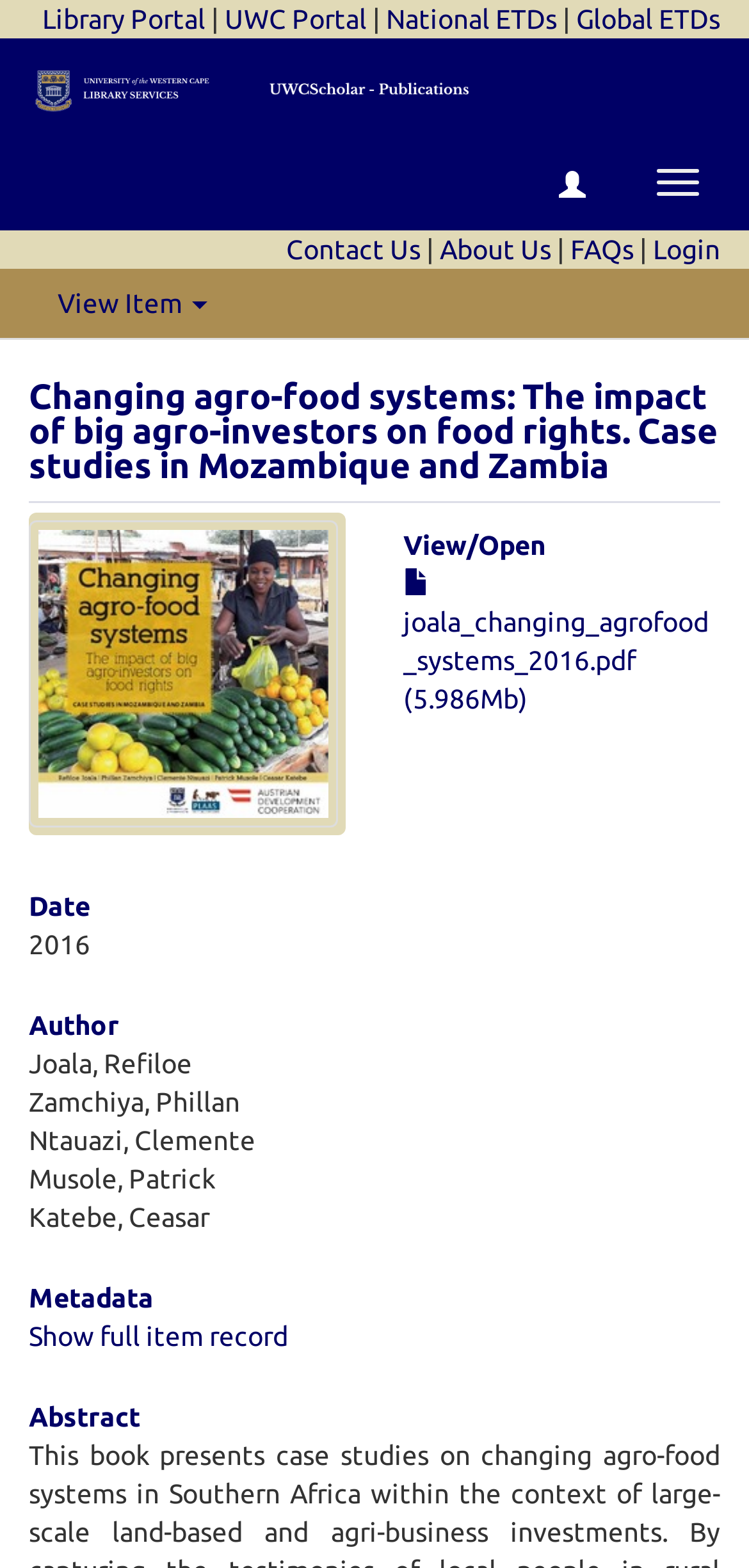Provide your answer to the question using just one word or phrase: What is the type of the item?

Research